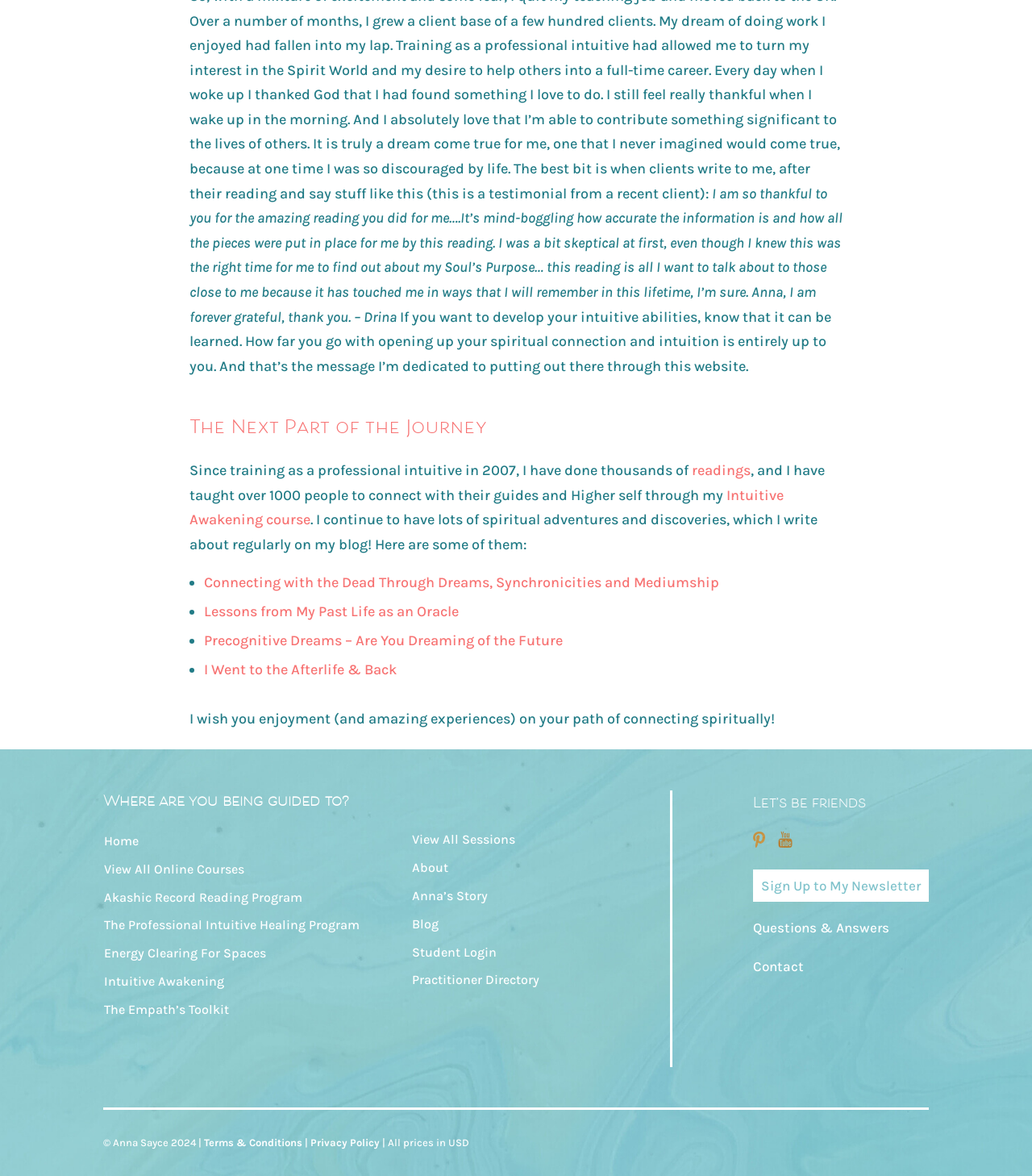Determine the bounding box coordinates of the clickable element to achieve the following action: 'Sign up to the newsletter'. Provide the coordinates as four float values between 0 and 1, formatted as [left, top, right, bottom].

[0.737, 0.746, 0.892, 0.76]